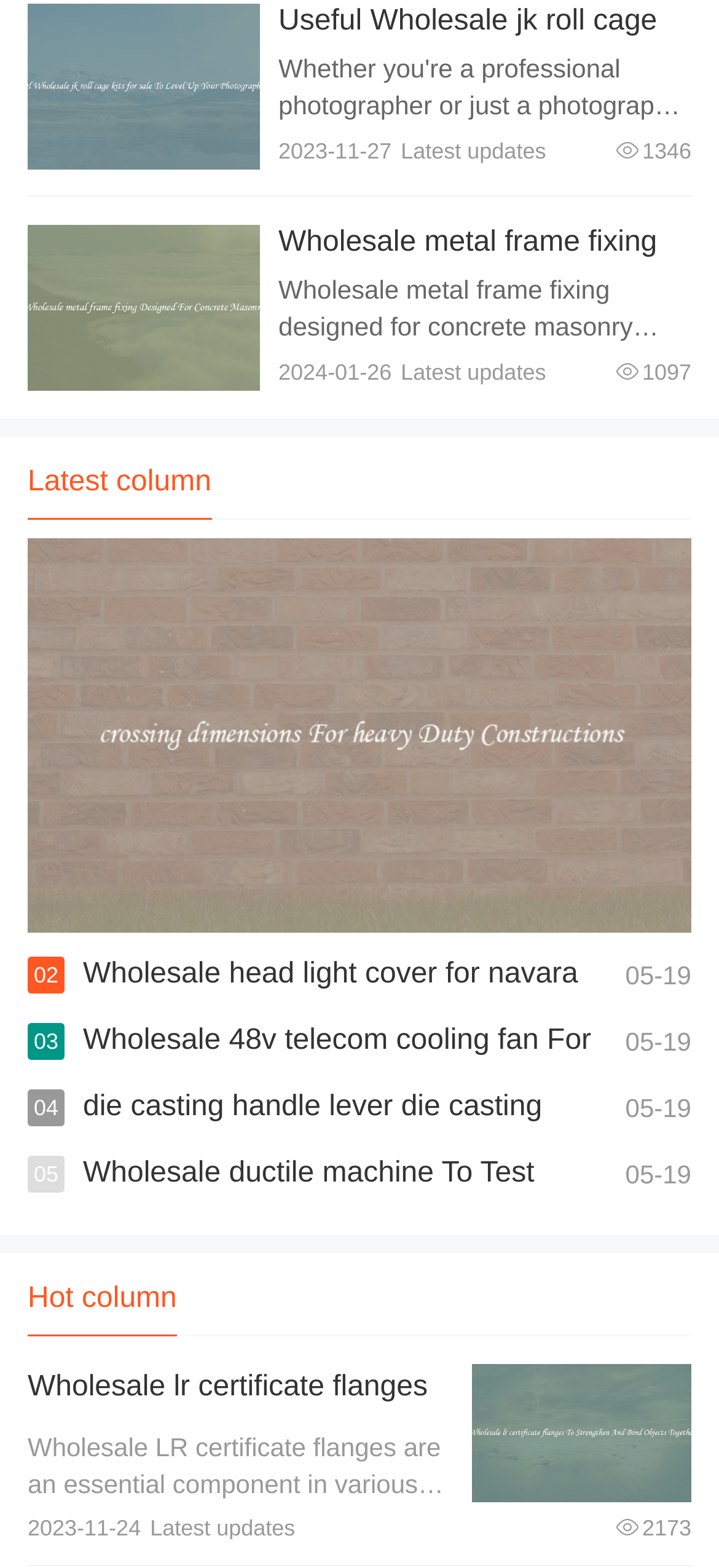Locate the bounding box coordinates of the clickable element to fulfill the following instruction: "Explore wholesale head light cover for navara accessories". Provide the coordinates as four float numbers between 0 and 1 in the format [left, top, right, bottom].

[0.115, 0.611, 0.878, 0.674]